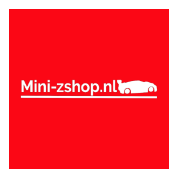What is the color of the website's name?
Answer the question with a detailed explanation, including all necessary information.

The website's name, 'Mini-zshop.nl', is highlighted in white lettering, making it stand out against the red background.